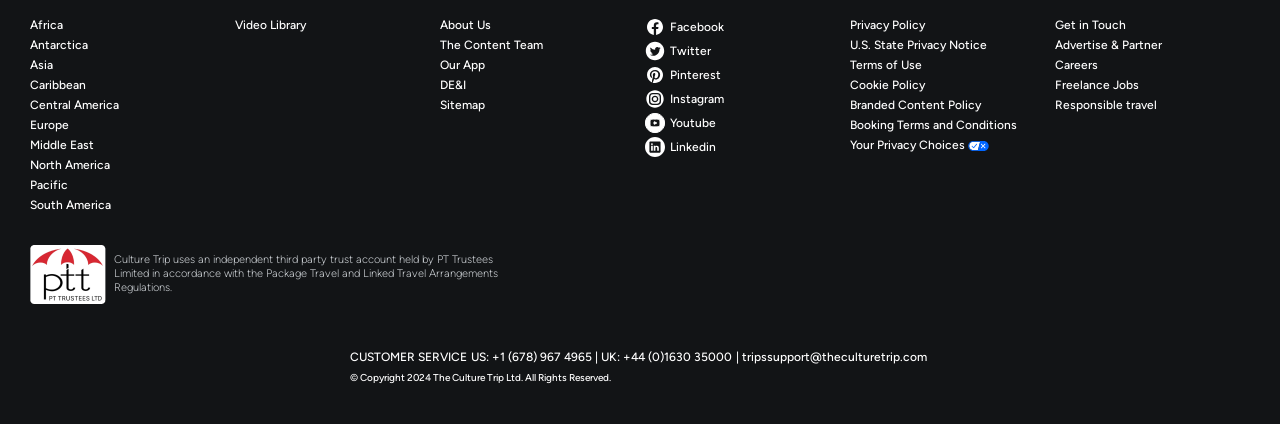From the image, can you give a detailed response to the question below:
What is the name of the company that holds the trust account?

I found this information by looking at the StaticText element with the description 'Culture Trip uses an independent third party trust account held by PT Trustees Limited in accordance with the Package Travel and Linked Travel Arrangements Regulations.' This text is located at the bottom of the webpage and provides information about the company that holds the trust account.